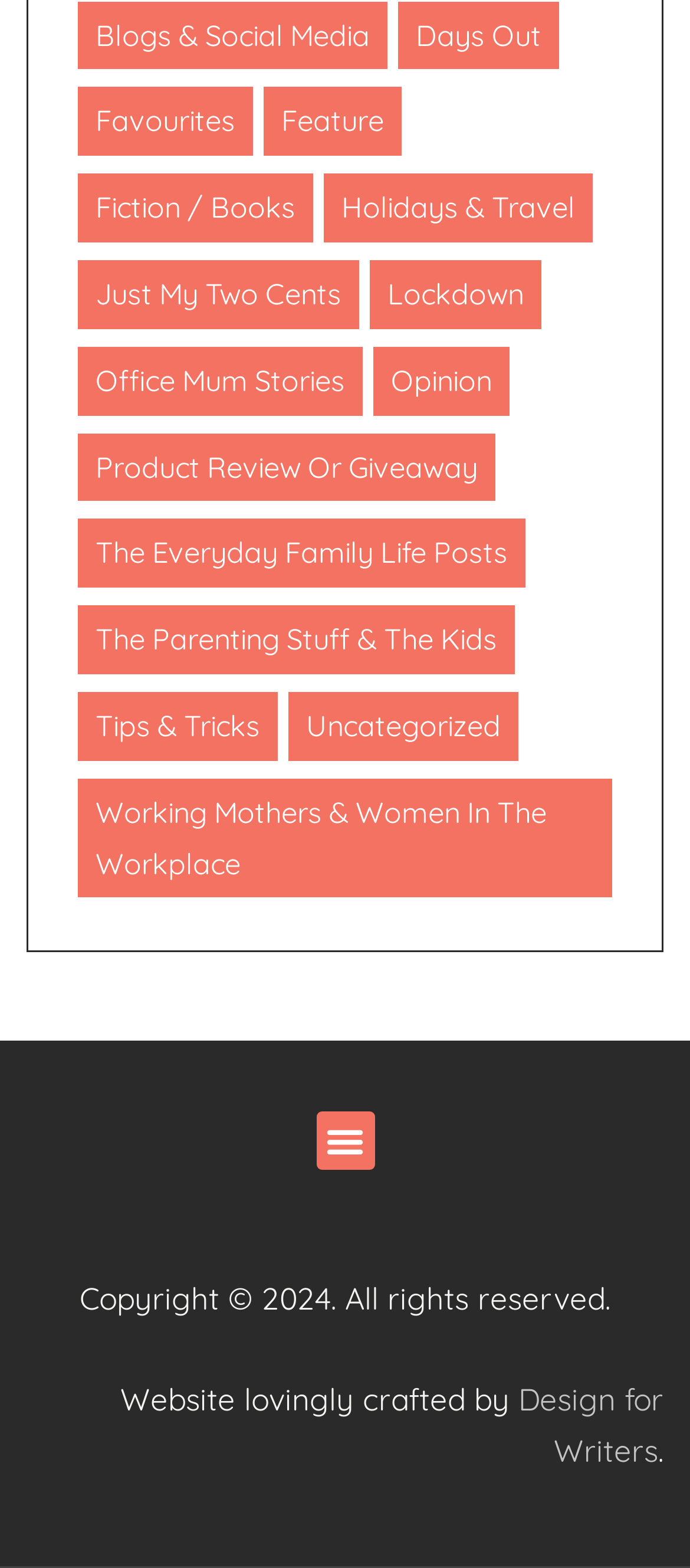Please identify the bounding box coordinates of where to click in order to follow the instruction: "Toggle the menu".

[0.458, 0.709, 0.542, 0.747]